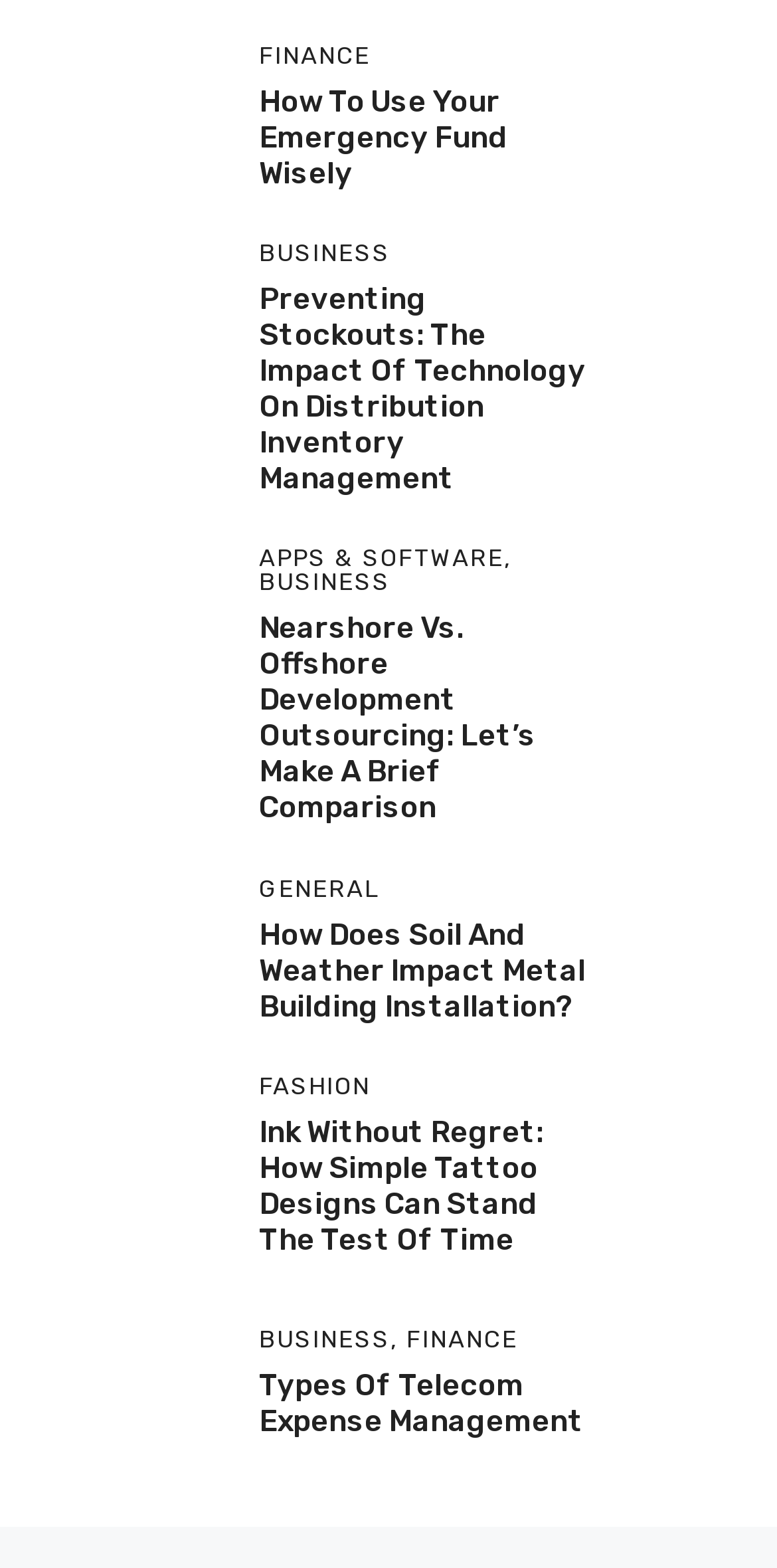Please provide a short answer using a single word or phrase for the question:
What is the main topic of the first article?

FINANCE